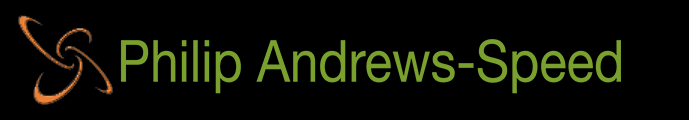What does the logo design represent?
Could you answer the question in a detailed manner, providing as much information as possible?

The caption describes the logo design as appearing to represent interconnected elements, possibly symbolizing cooperation or complexity in the context of trade or resources.